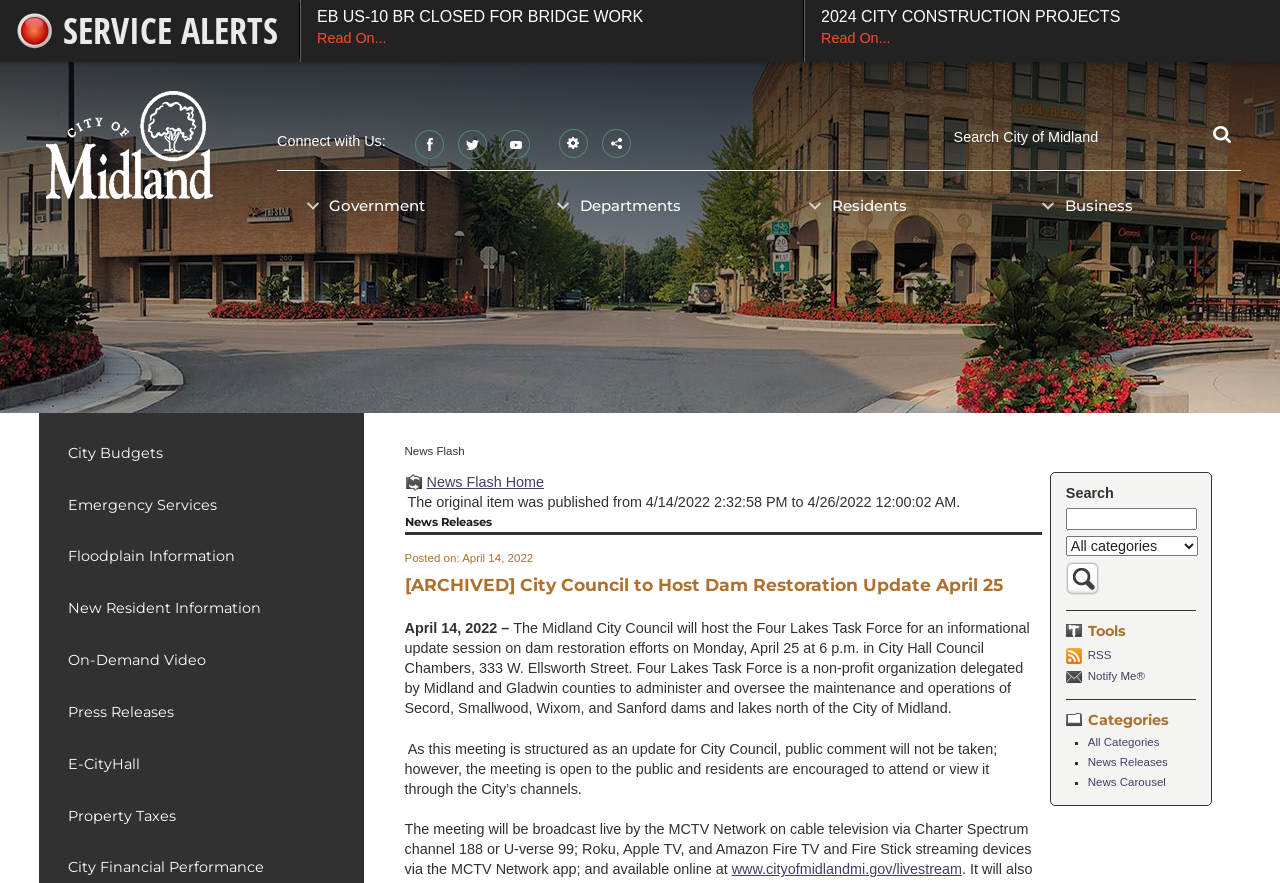Locate the bounding box coordinates of the area that needs to be clicked to fulfill the following instruction: "Click on the 'Skip to Main Content' link". The coordinates should be in the format of four float numbers between 0 and 1, namely [left, top, right, bottom].

[0.0, 0.0, 0.013, 0.019]